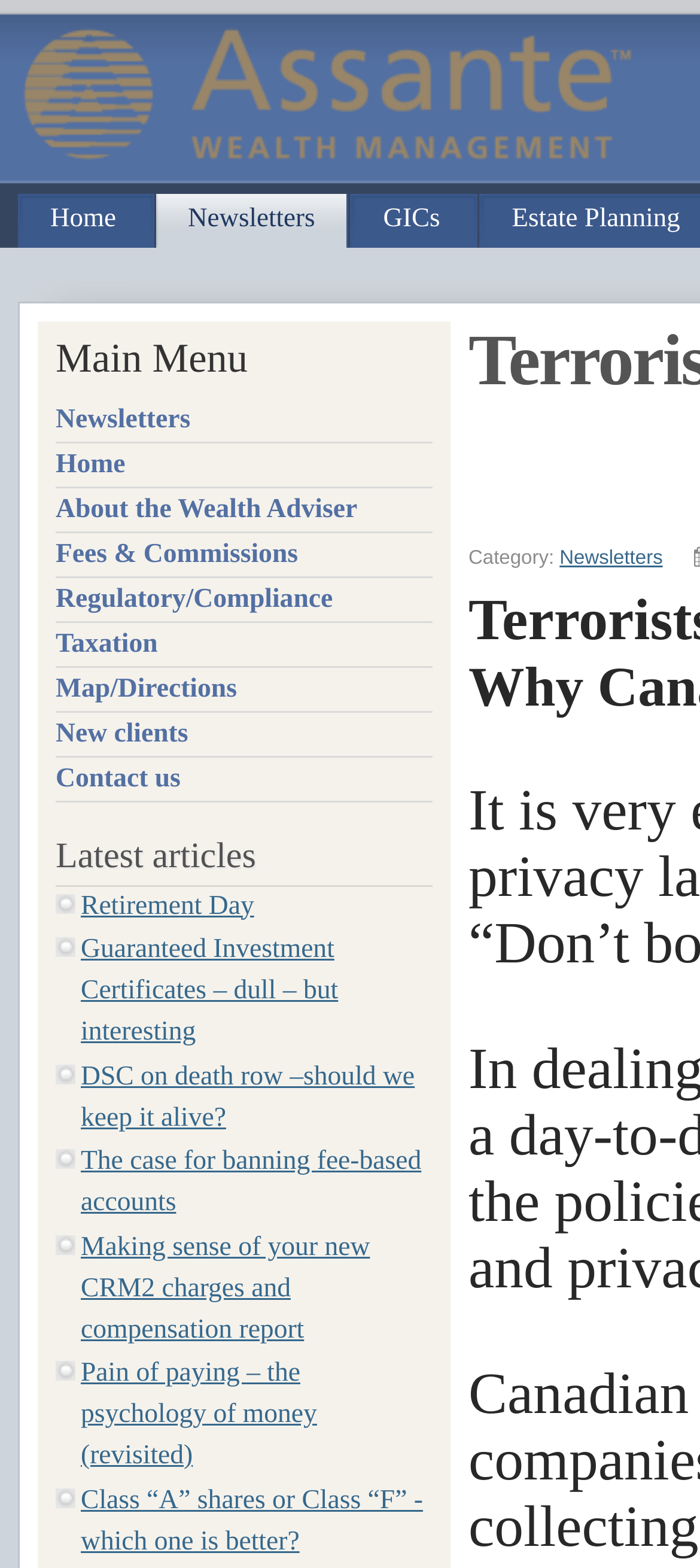Pinpoint the bounding box coordinates of the area that must be clicked to complete this instruction: "Check the Fees & Commissions link".

[0.079, 0.34, 0.618, 0.368]